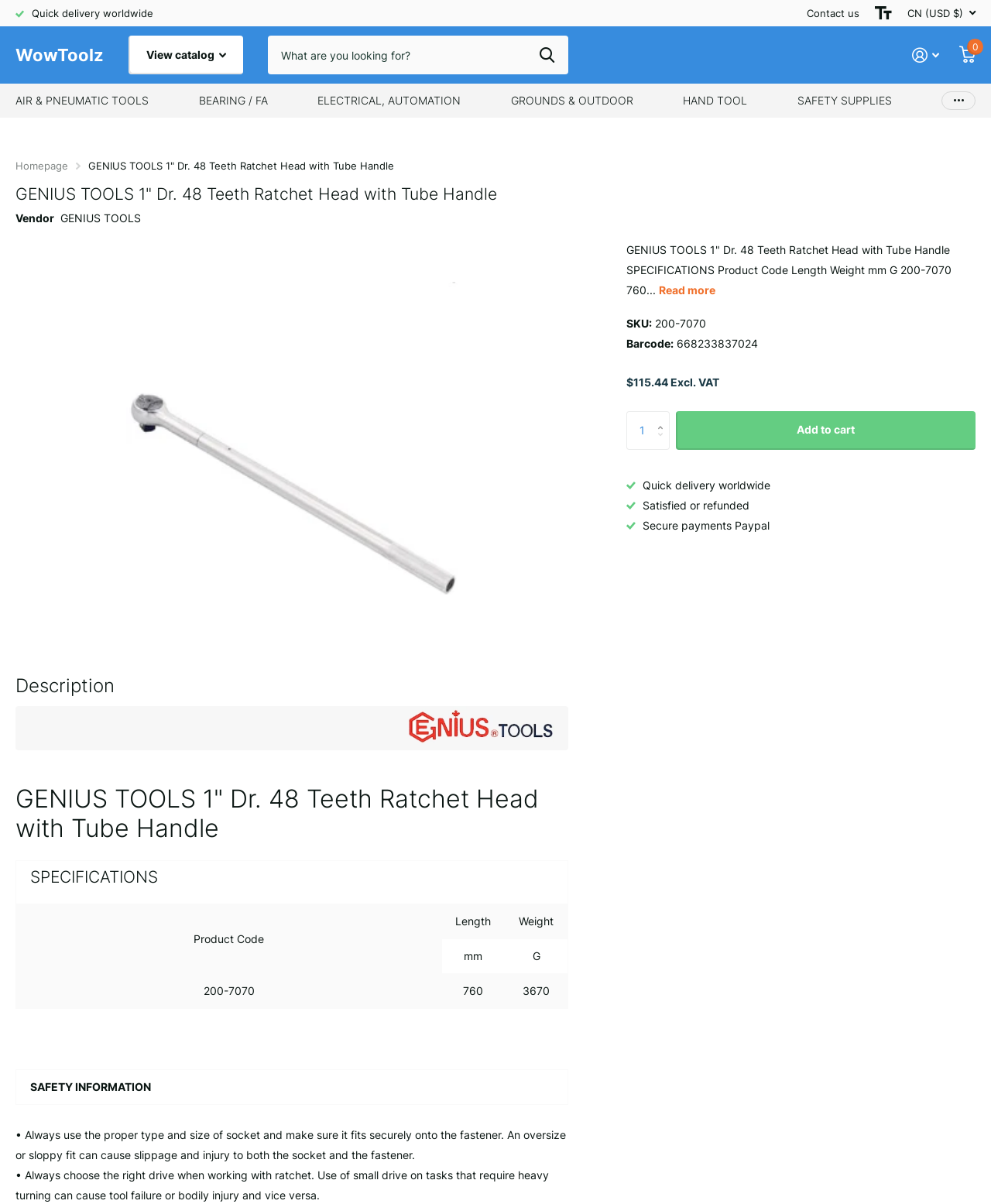Determine the bounding box coordinates of the clickable region to execute the instruction: "Contact us". The coordinates should be four float numbers between 0 and 1, denoted as [left, top, right, bottom].

[0.814, 0.003, 0.867, 0.019]